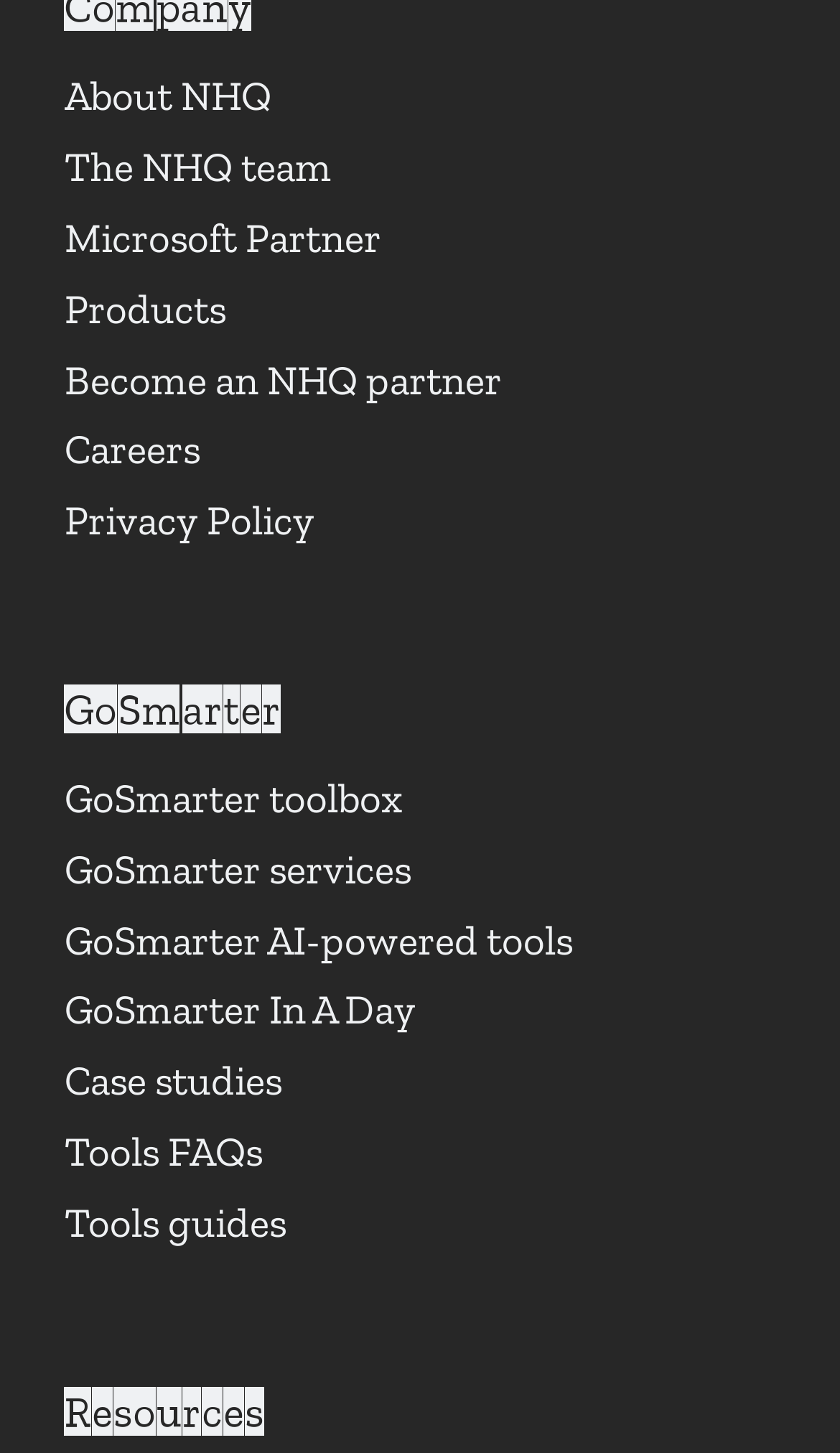Pinpoint the bounding box coordinates of the area that should be clicked to complete the following instruction: "Read about the NHQ team". The coordinates must be given as four float numbers between 0 and 1, i.e., [left, top, right, bottom].

[0.077, 0.098, 0.395, 0.132]